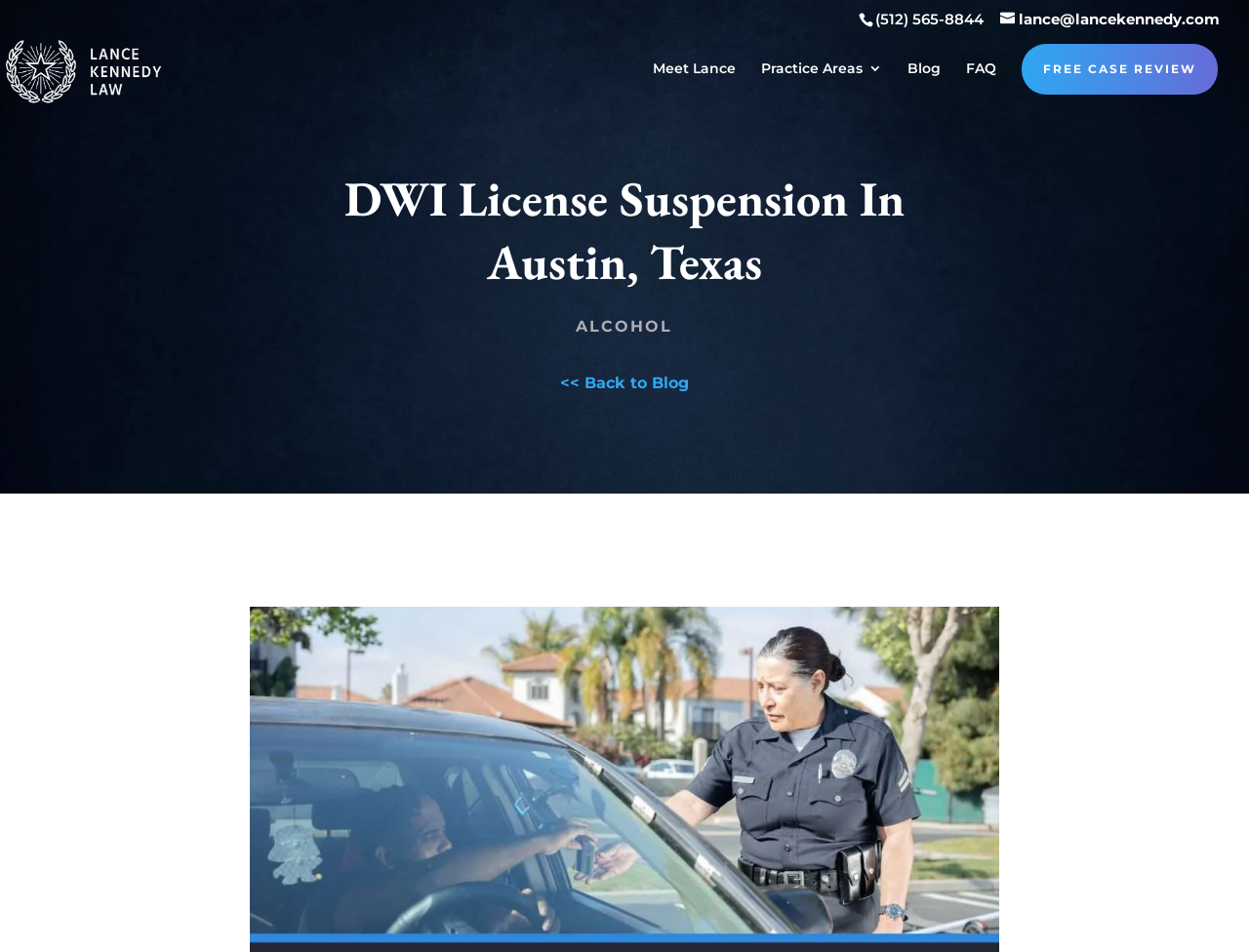Locate the bounding box coordinates of the UI element described by: "alt="Lance Kennedy Law"". The bounding box coordinates should consist of four float numbers between 0 and 1, i.e., [left, top, right, bottom].

[0.027, 0.064, 0.186, 0.084]